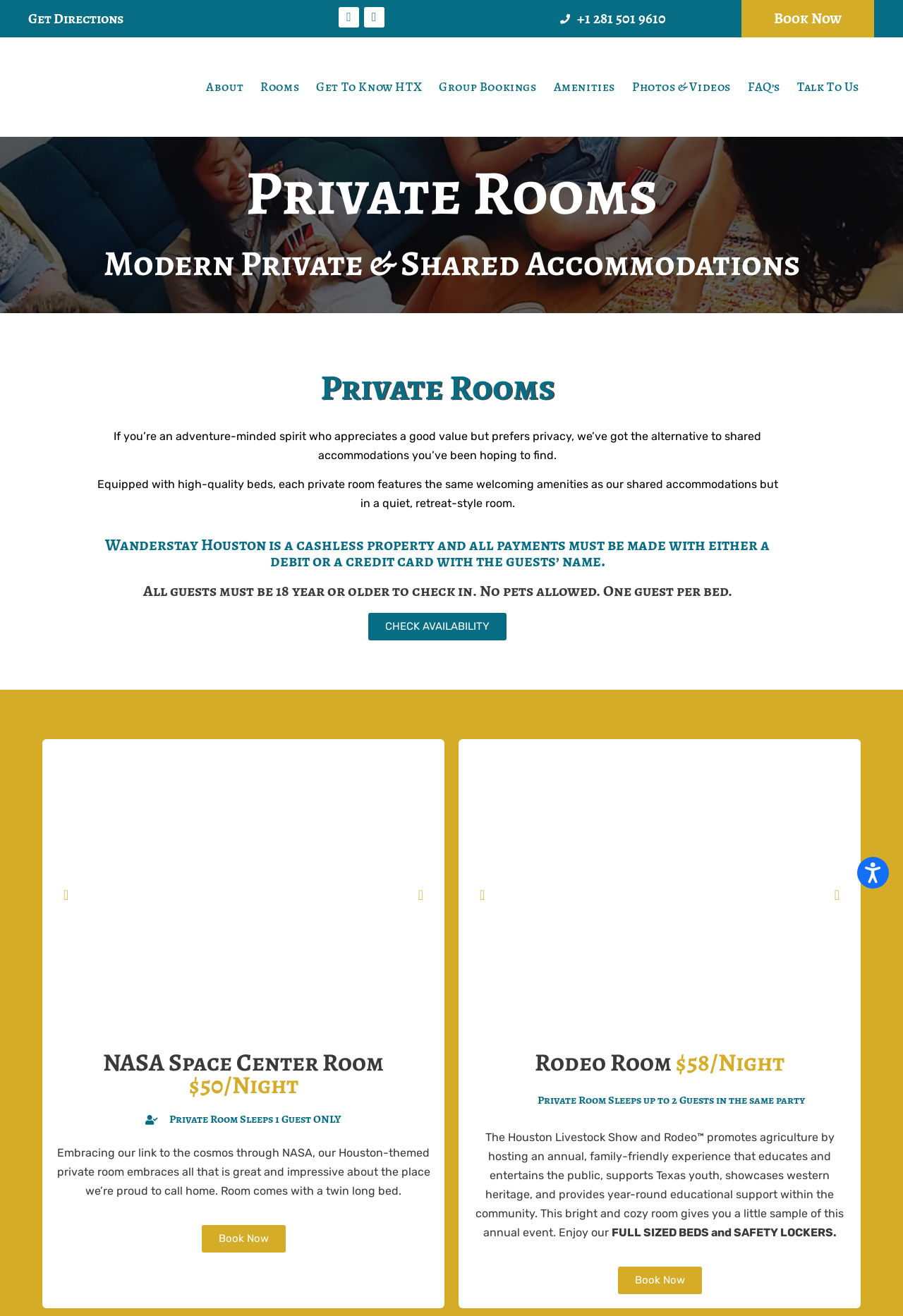Locate the coordinates of the bounding box for the clickable region that fulfills this instruction: "Book NASA Space Center Room".

[0.223, 0.931, 0.316, 0.952]